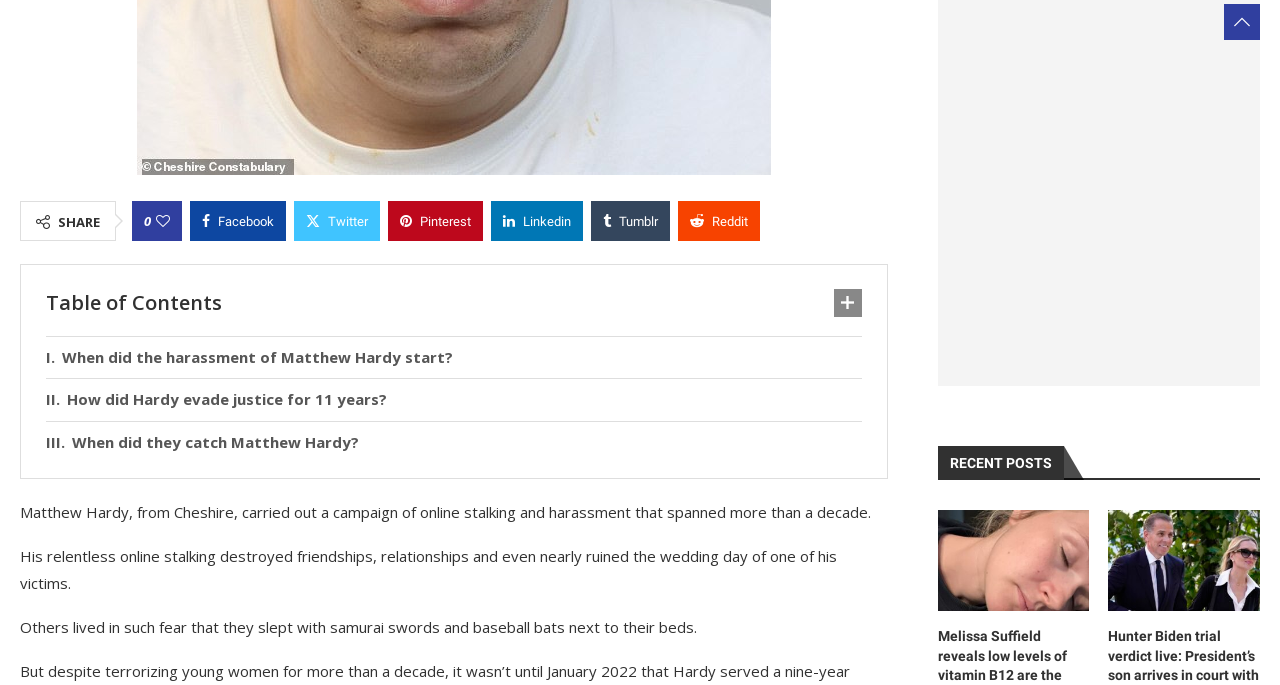What is the name of the president's son mentioned in a recent post?
Refer to the image and give a detailed answer to the question.

The answer can be found in the link element under the 'RECENT POSTS' heading, which says 'Hunter Biden trial verdict live: President’s son arrives in court with wife Melissa Cohen as he awaits his fate in gun case'.